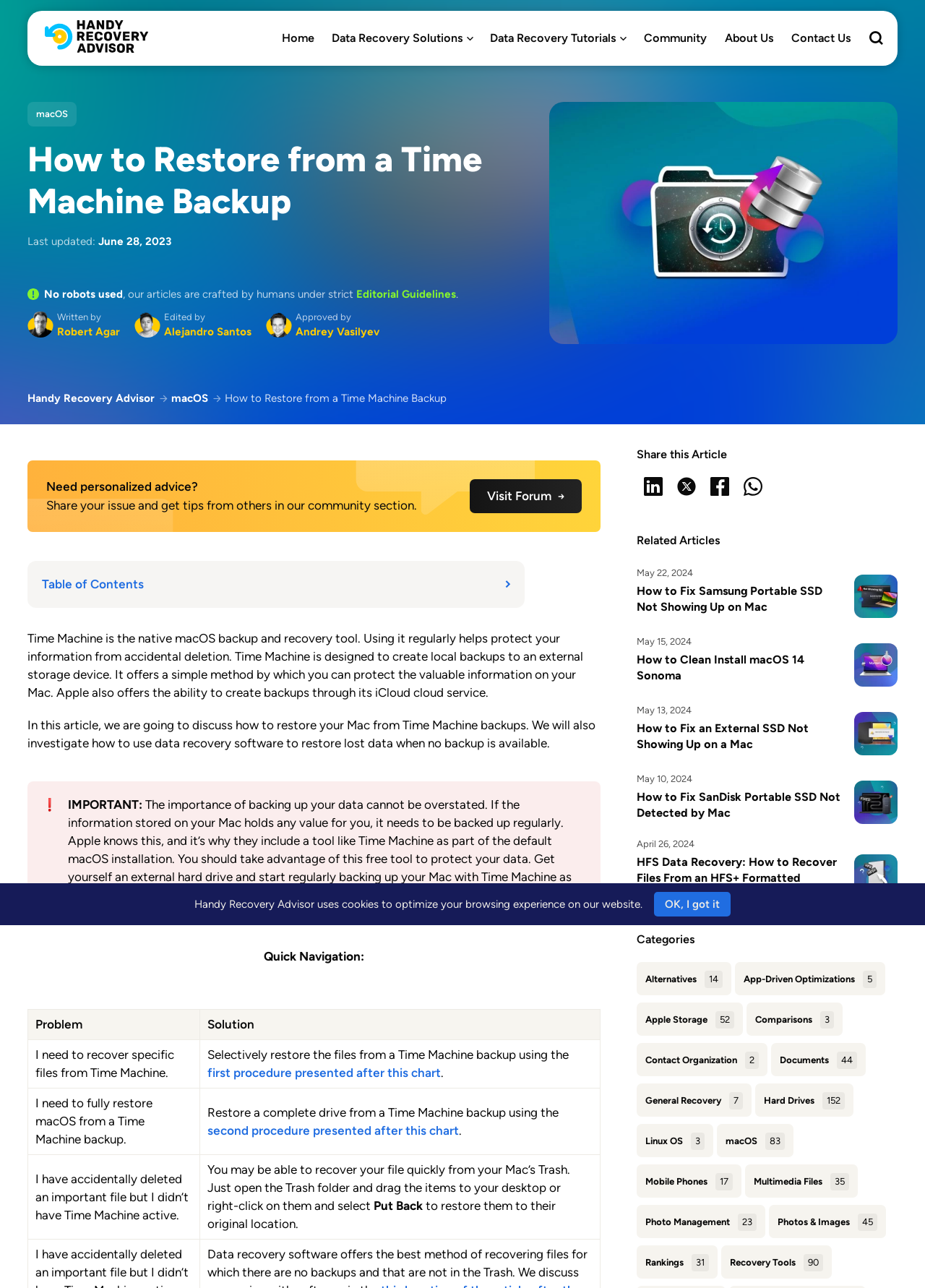Provide a short answer to the following question with just one word or phrase: Who wrote this article?

Robert Agar